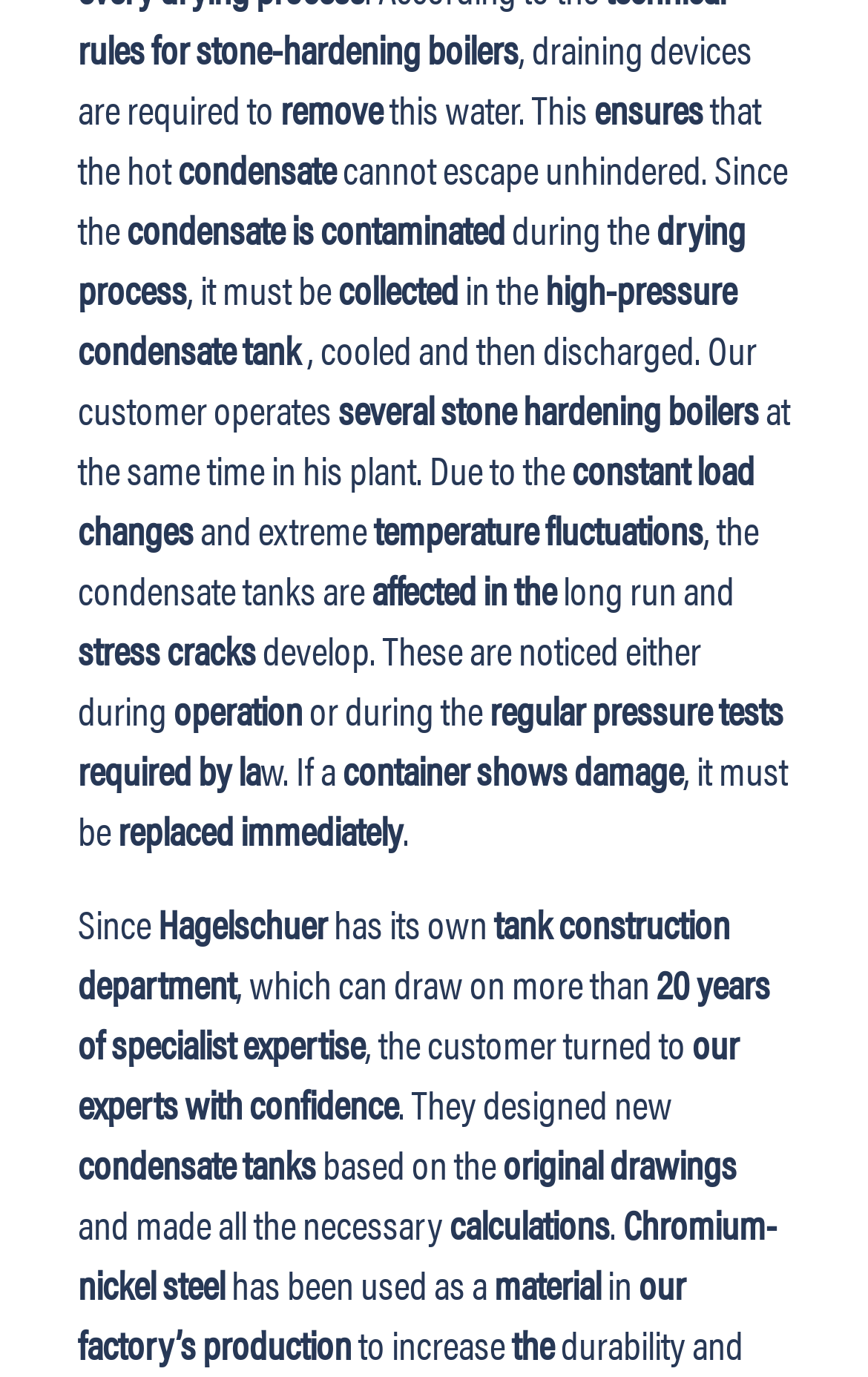Identify the bounding box coordinates for the element you need to click to achieve the following task: "Call the phone number for general inquiry". The coordinates must be four float values ranging from 0 to 1, formatted as [left, top, right, bottom].

None